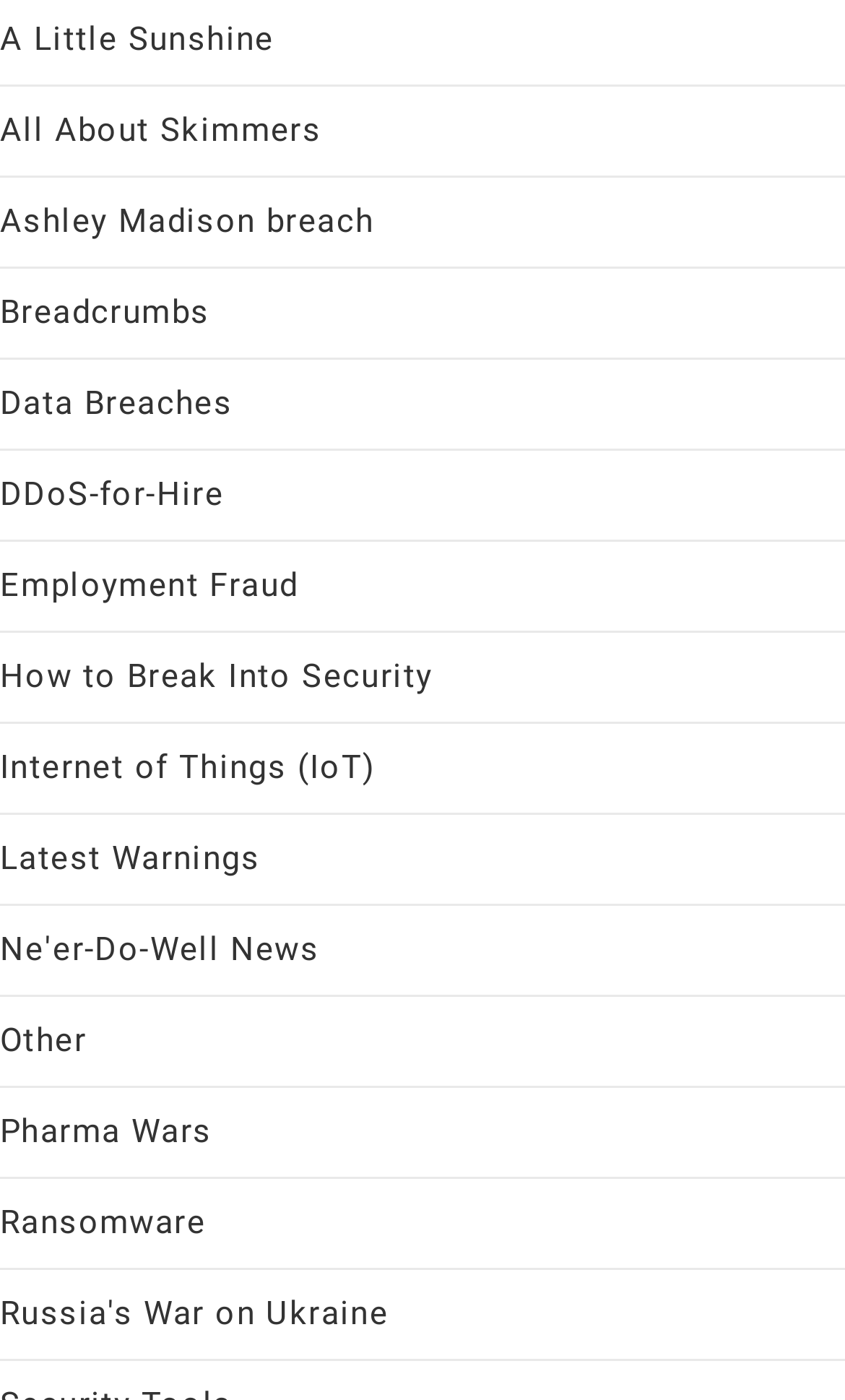Answer in one word or a short phrase: 
How many links are related to security?

At least 3